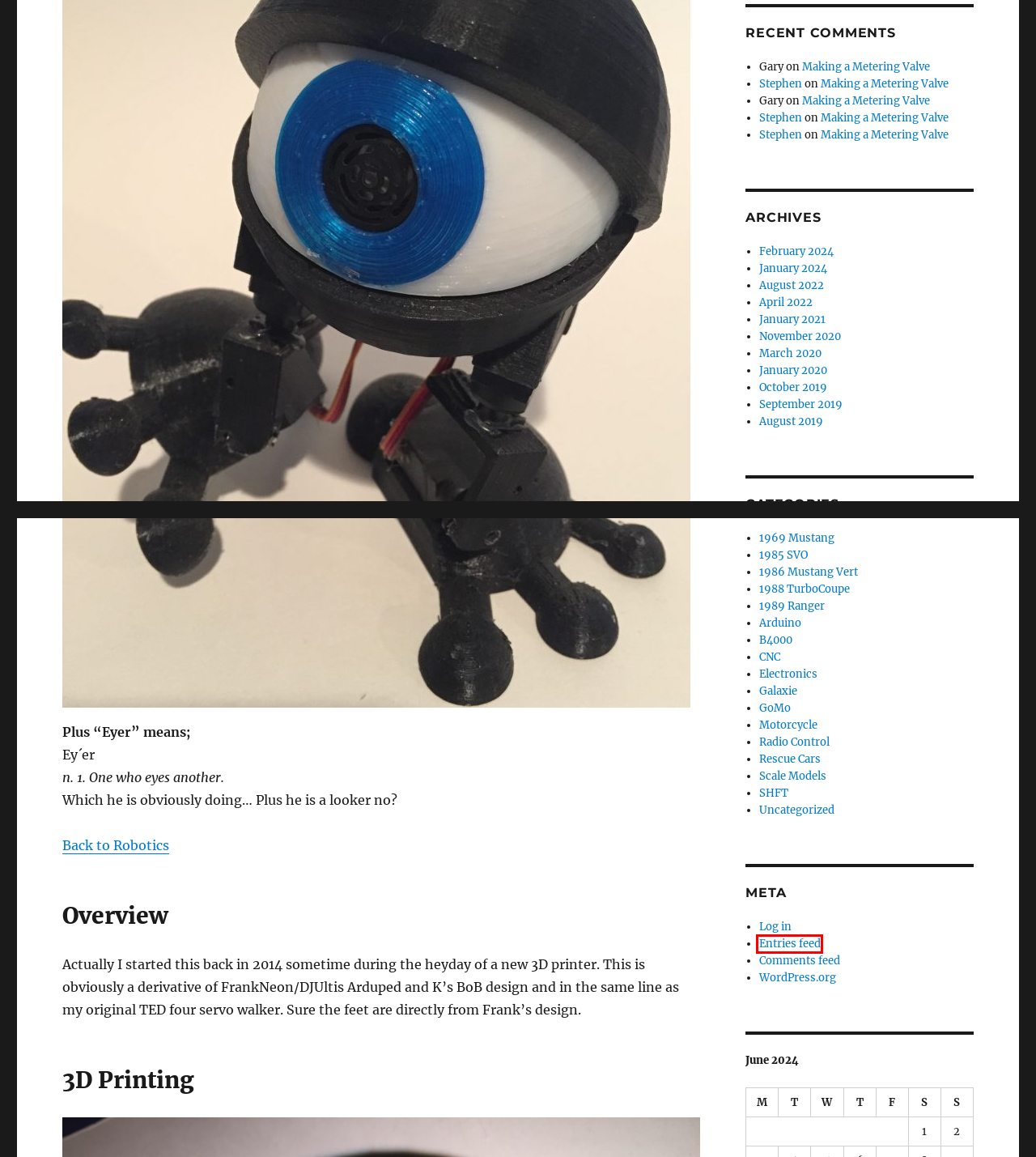Look at the screenshot of a webpage with a red bounding box and select the webpage description that best corresponds to the new page after clicking the element in the red box. Here are the options:
A. 1985 SVO – Protowrxs.com
B. January 2020 – Protowrxs.com
C. Log In ‹ Protowrxs.com — WordPress
D. Protowrxs.com
E. October 2019 – Protowrxs.com
F. April 2022 – Protowrxs.com
G. GoMo – Protowrxs.com
H. 1989 Ranger – Protowrxs.com

D